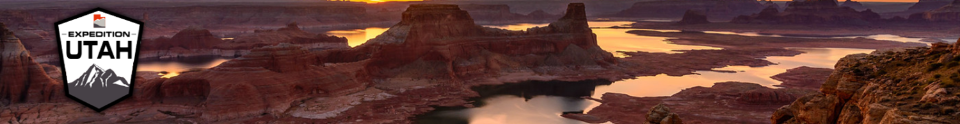Give a one-word or short phrase answer to the question: 
What is the logo's design inspired by?

Mountains and flag